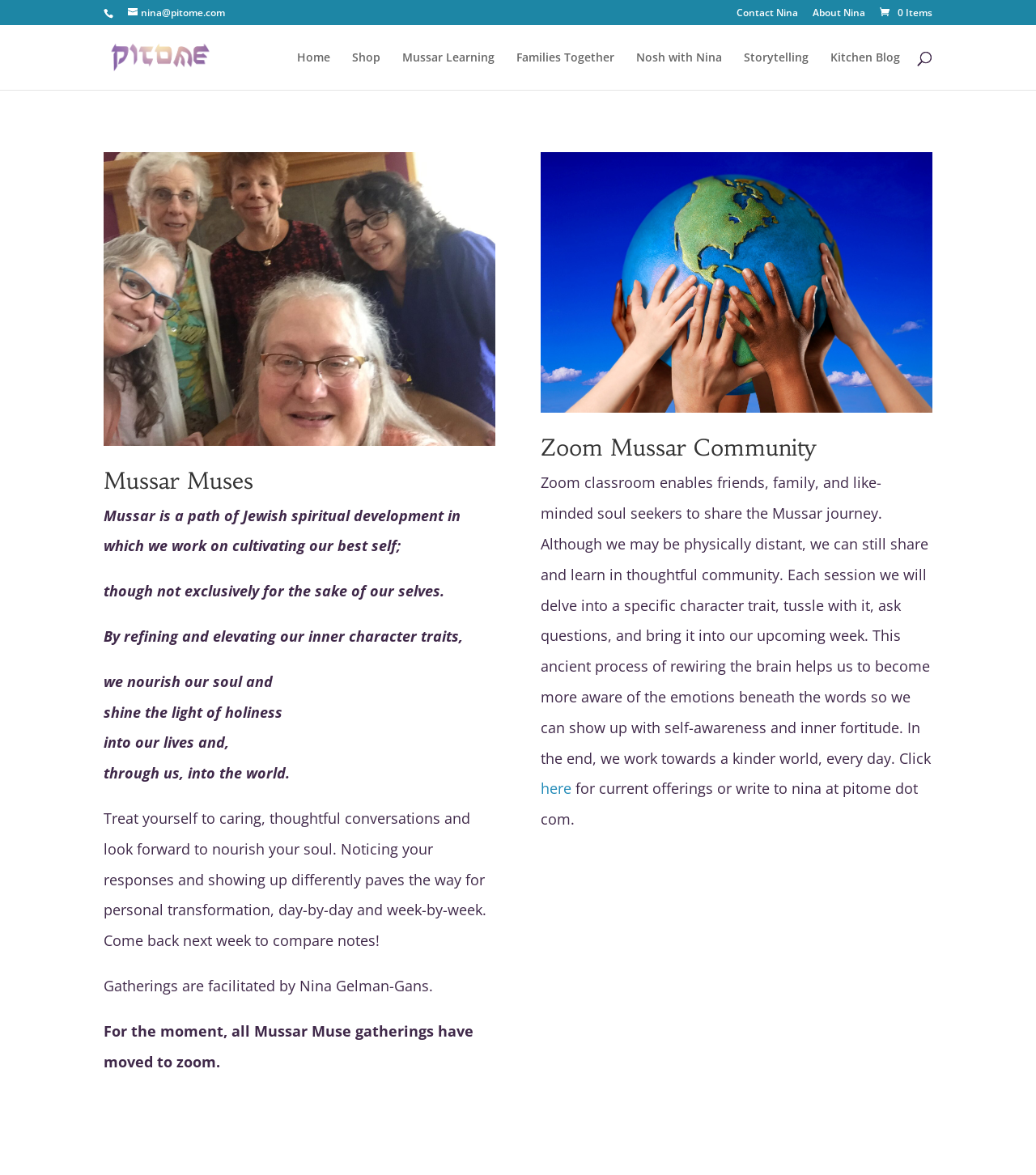Detail the webpage's structure and highlights in your description.

The webpage is about Mussar, a path of Jewish spiritual development. At the top, there is a row of links, including "Contact Nina", "About Nina", and "Pitome Publishing, LLC", which has an accompanying image. Below this row, there is a navigation menu with links to "Home", "Shop", "Mussar Learning", "Families Together", "Nosh with Nina", "Storytelling", "Kitchen Blog", and a search bar.

The main content of the page is divided into two sections. The first section has a heading "Mussar Muses" and a series of paragraphs that describe Mussar as a path of spiritual development, where one refines and elevates their inner character traits to nourish their soul and shine the light of holiness into their lives and the world.

The second section has a heading "Zoom Mussar Community" and describes a community that gathers on Zoom to share the Mussar journey, delve into specific character traits, and learn from each other. There is a link to click for current offerings and an option to write to Nina for more information.

Throughout the page, there are no prominent images, but the text is organized in a clear and readable manner, with headings and paragraphs that guide the reader through the content.